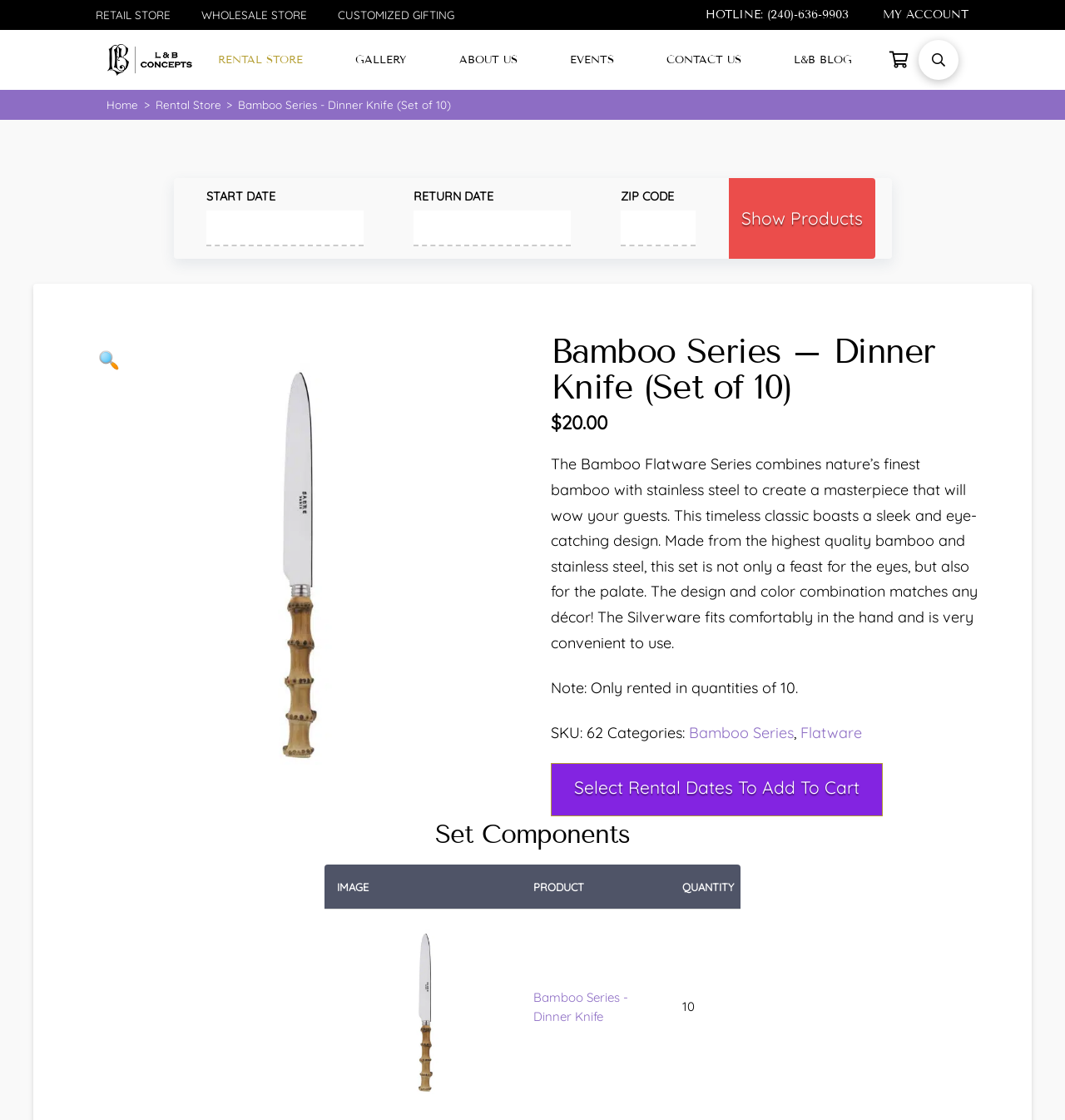Identify the bounding box coordinates for the element that needs to be clicked to fulfill this instruction: "View About Us". Provide the coordinates in the format of four float numbers between 0 and 1: [left, top, right, bottom].

None